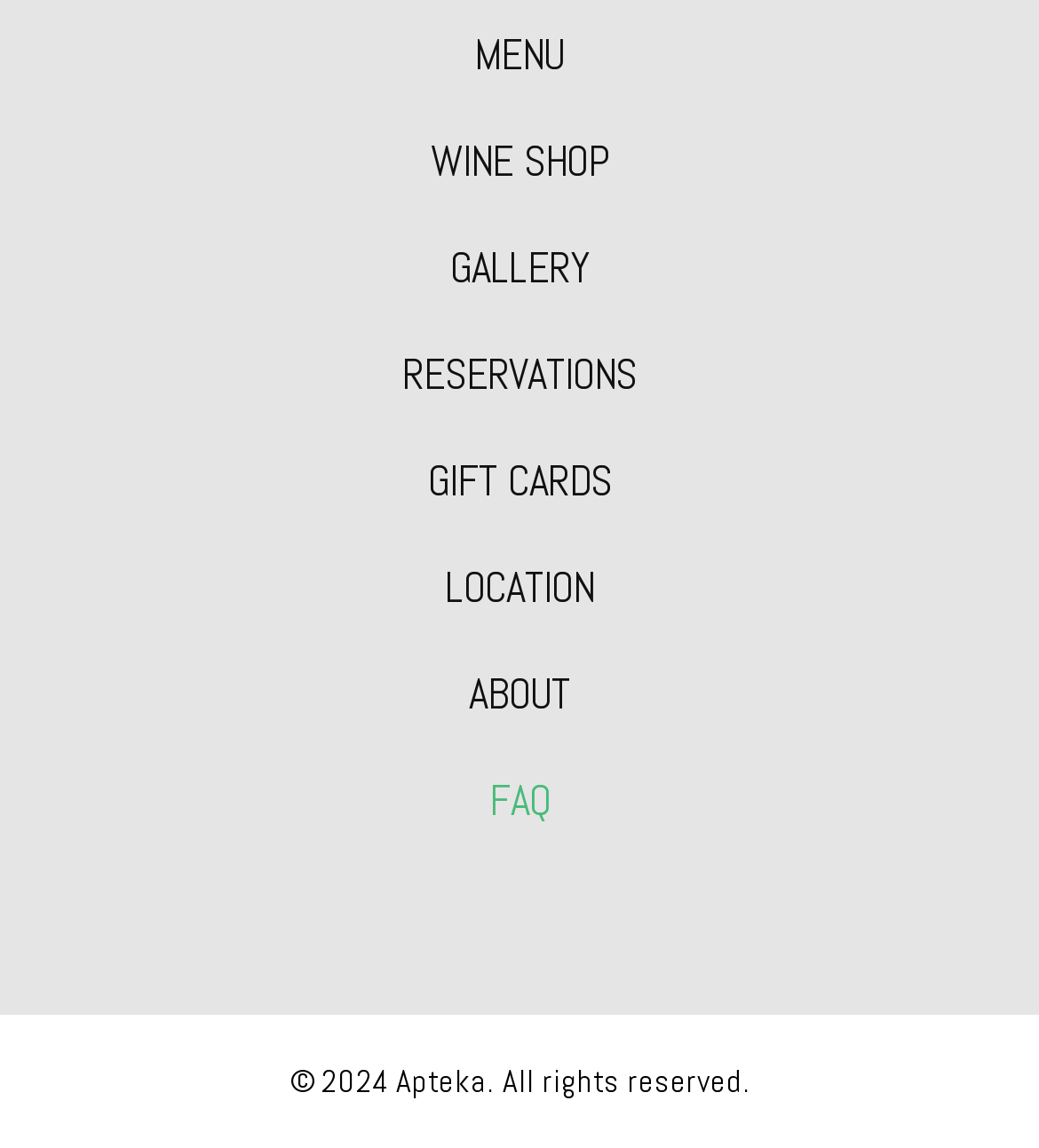Answer the following query with a single word or phrase:
How many elements are in the webpage?

9